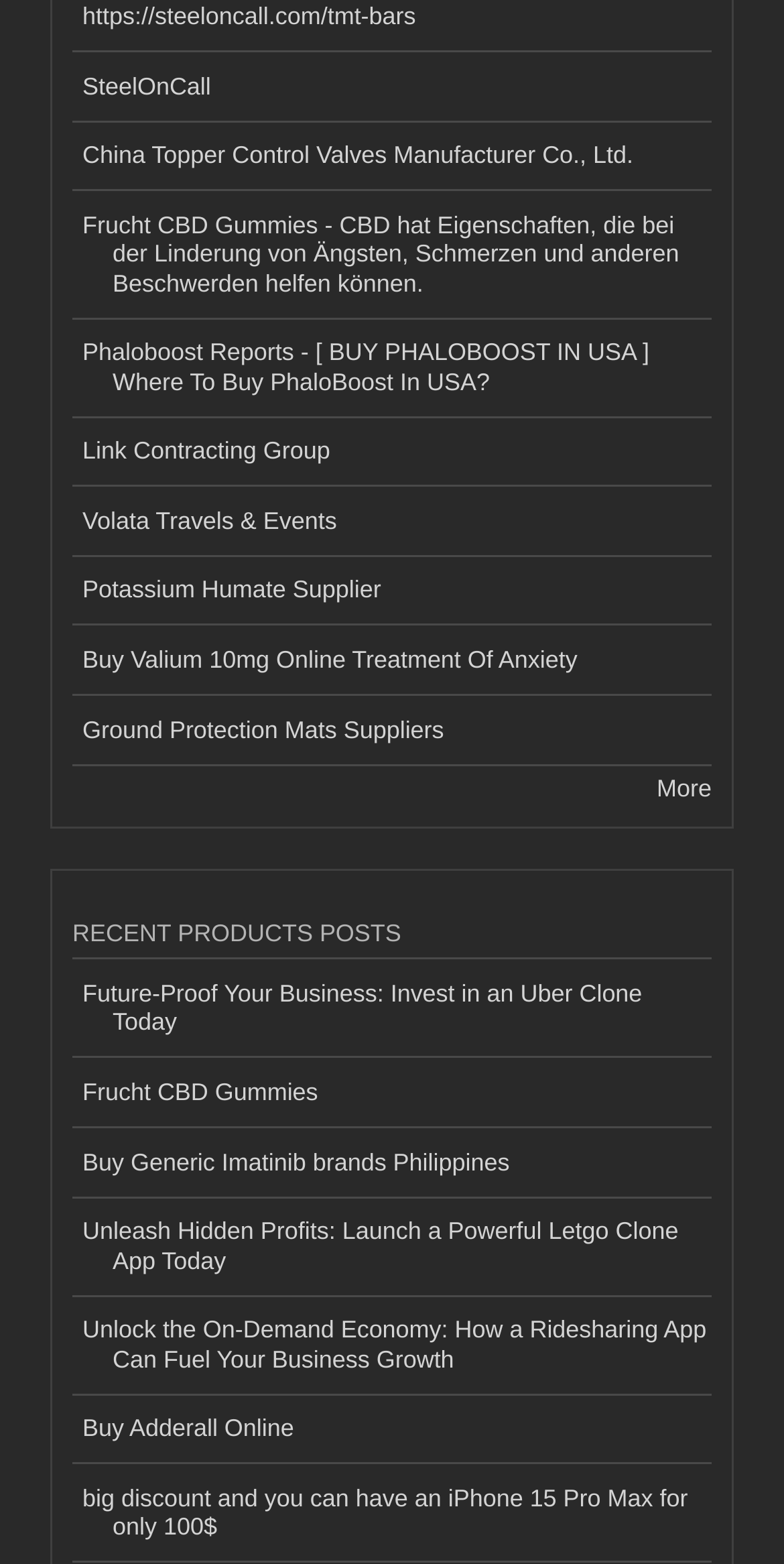Please locate the clickable area by providing the bounding box coordinates to follow this instruction: "View the discussion 'How many outages must we endure?'".

None